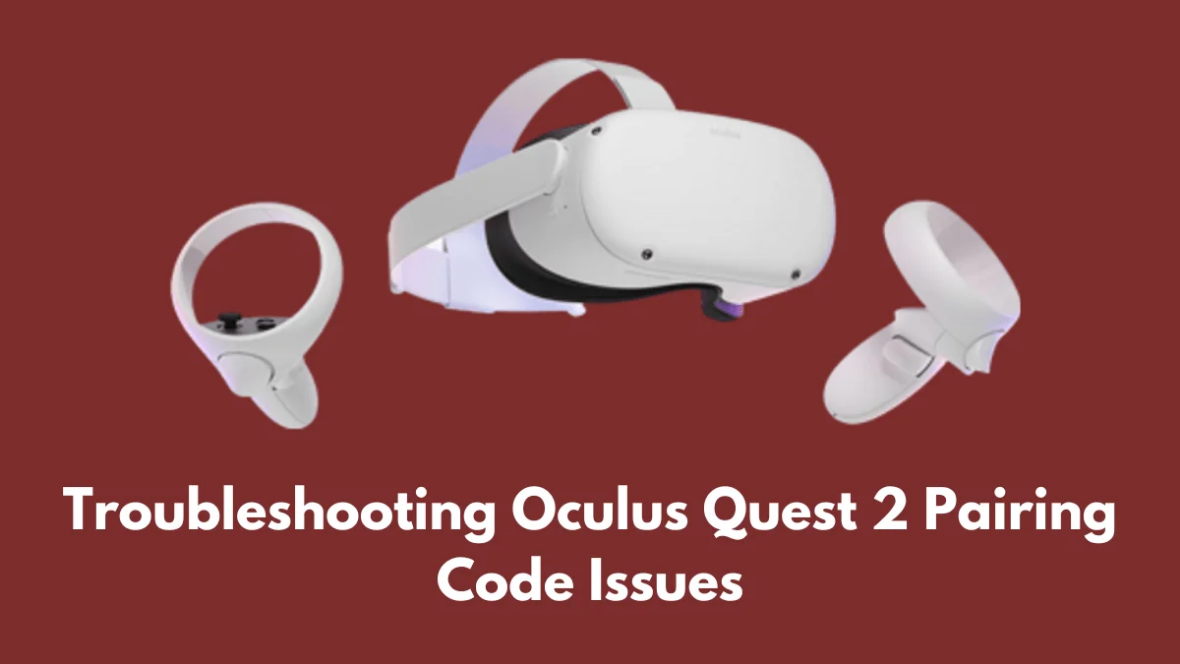Refer to the image and provide an in-depth answer to the question: 
What is the main topic of the content?

The main topic of the content is troubleshooting Oculus Quest 2 pairing code issues because the caption states that the text at the forefront of the image reads 'Troubleshooting Oculus Quest 2 Pairing Code Issues', indicating a focus on resolving connectivity challenges commonly faced by users.